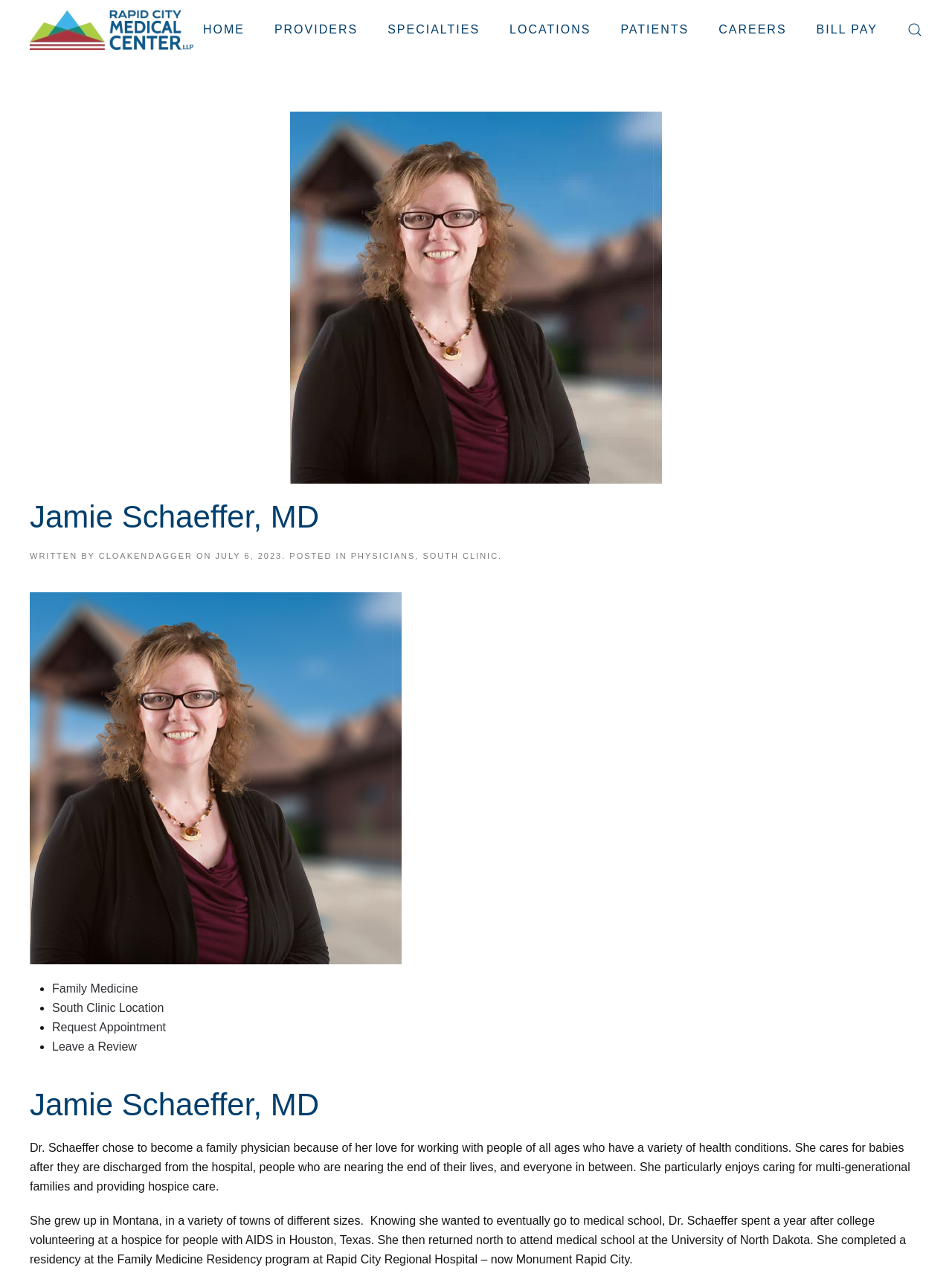Extract the bounding box of the UI element described as: "Request Appointment".

[0.055, 0.794, 0.174, 0.804]